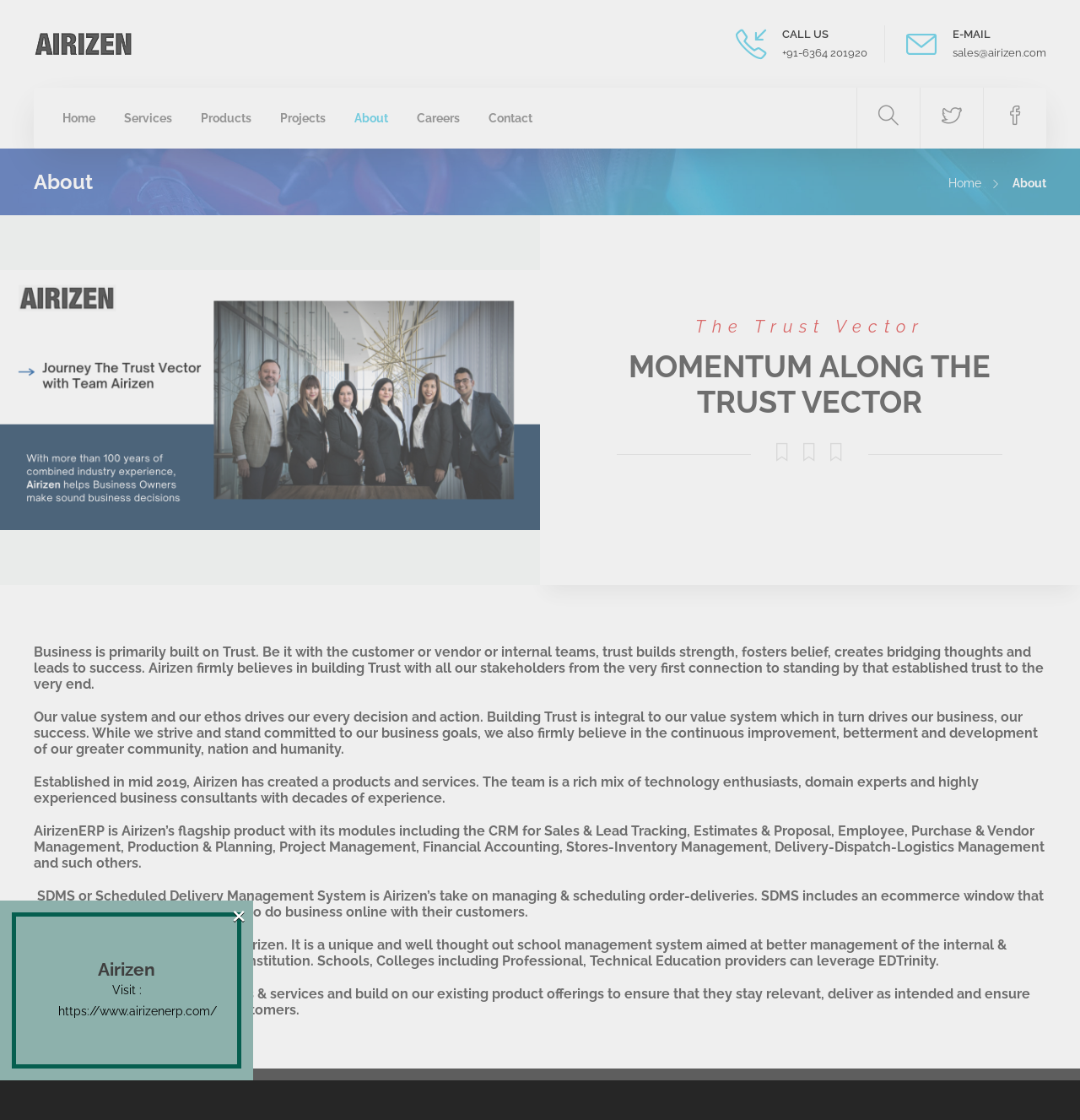What is the phone number?
From the image, respond using a single word or phrase.

+91-6364 201920